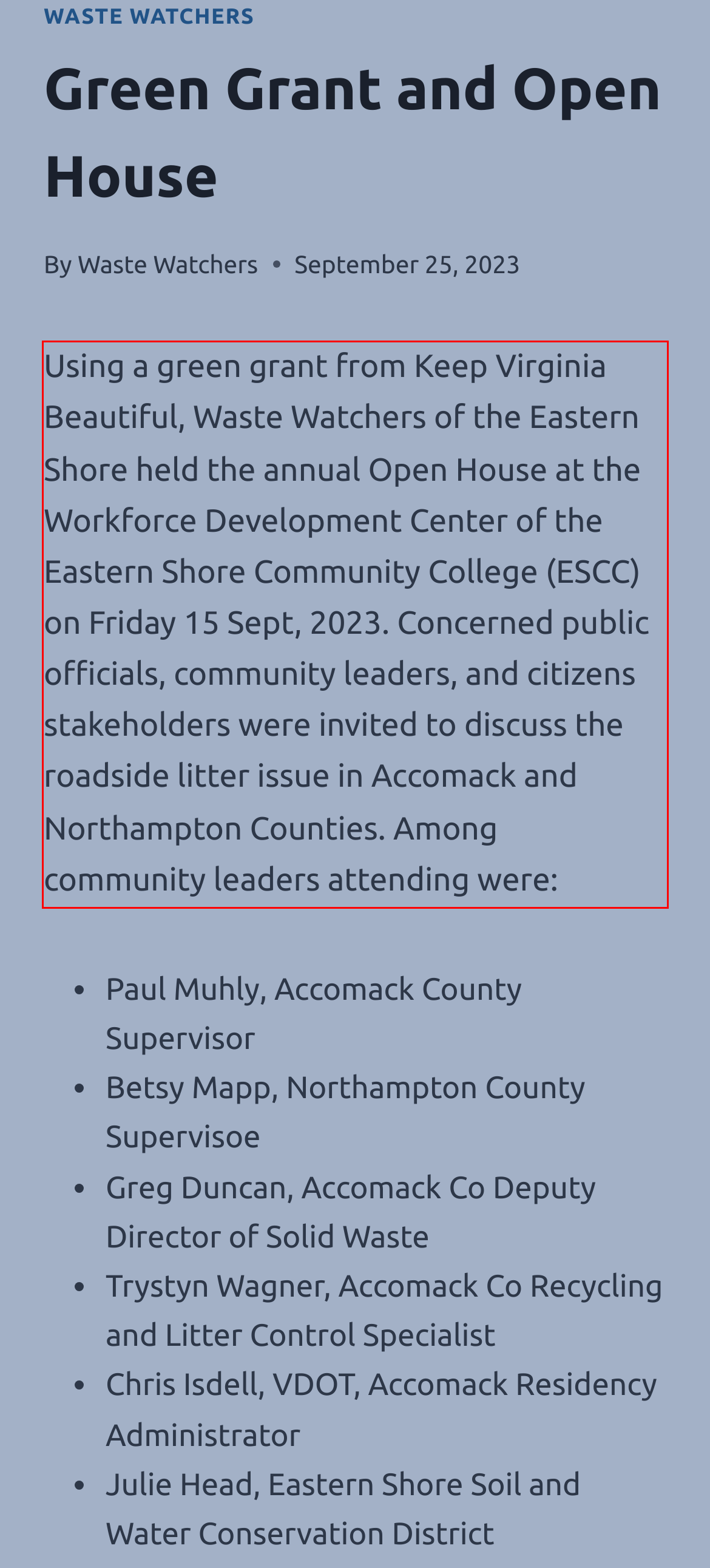Given the screenshot of the webpage, identify the red bounding box, and recognize the text content inside that red bounding box.

Using a green grant from Keep Virginia Beautiful, Waste Watchers of the Eastern Shore held the annual Open House at the Workforce Development Center of the Eastern Shore Community College (ESCC) on Friday 15 Sept, 2023. Concerned public officials, community leaders, and citizens stakeholders were invited to discuss the roadside litter issue in Accomack and Northampton Counties. Among community leaders attending were: